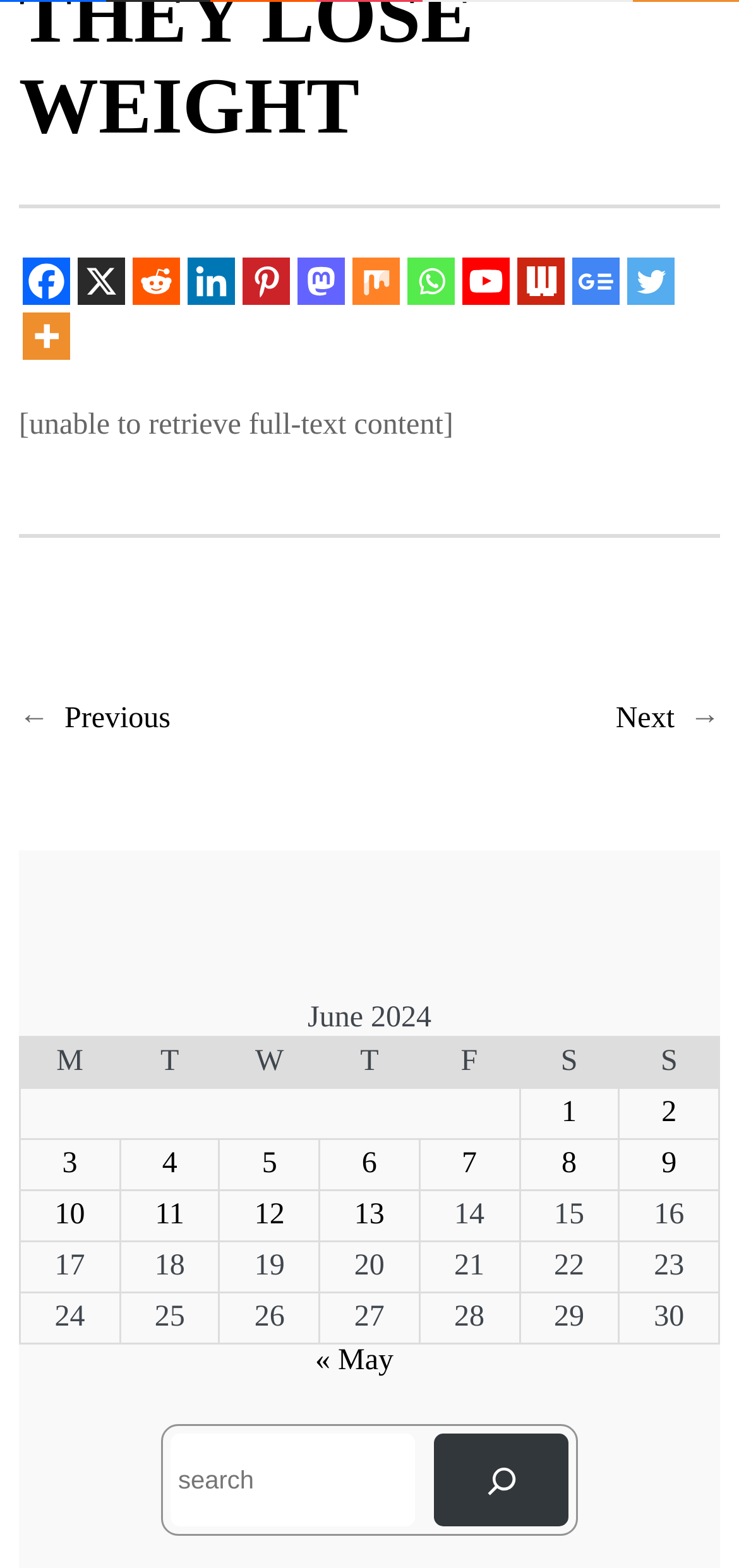Locate the bounding box coordinates of the clickable region necessary to complete the following instruction: "Go to next month". Provide the coordinates in the format of four float numbers between 0 and 1, i.e., [left, top, right, bottom].

[0.833, 0.448, 0.913, 0.469]